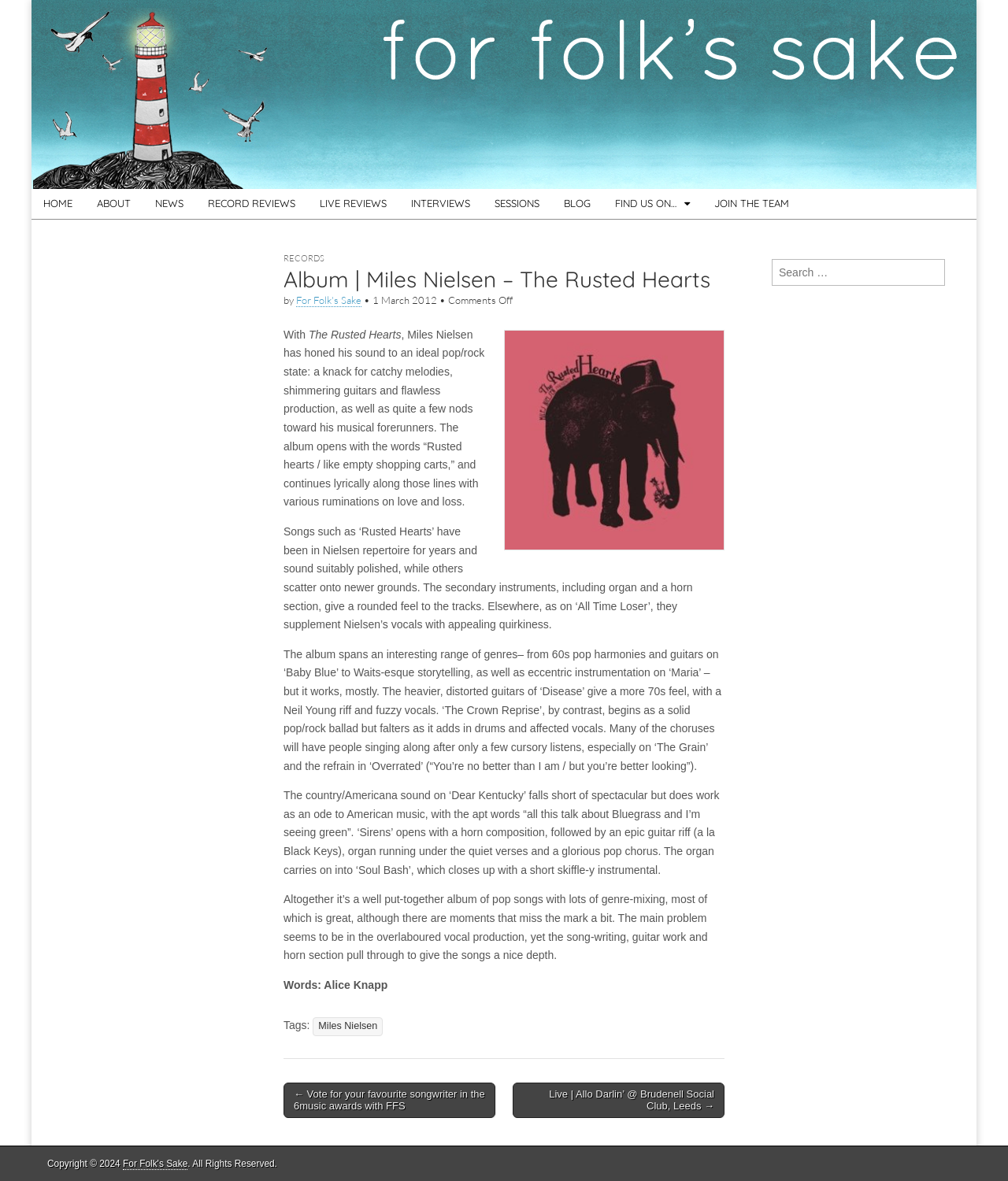What is the name of the website?
Answer with a single word or short phrase according to what you see in the image.

For Folk's Sake